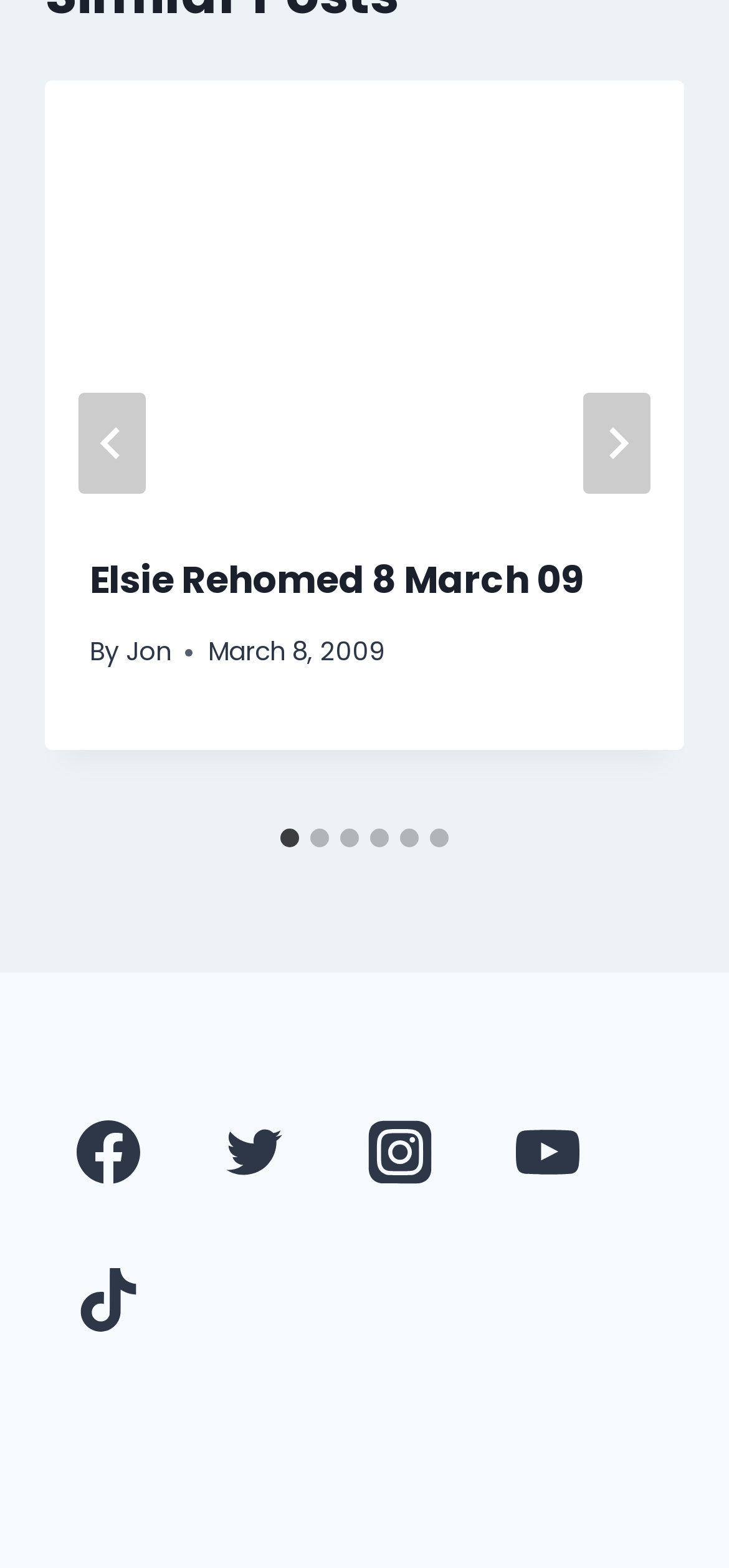Determine the bounding box coordinates of the section I need to click to execute the following instruction: "Read about the company". Provide the coordinates as four float numbers between 0 and 1, i.e., [left, top, right, bottom].

None